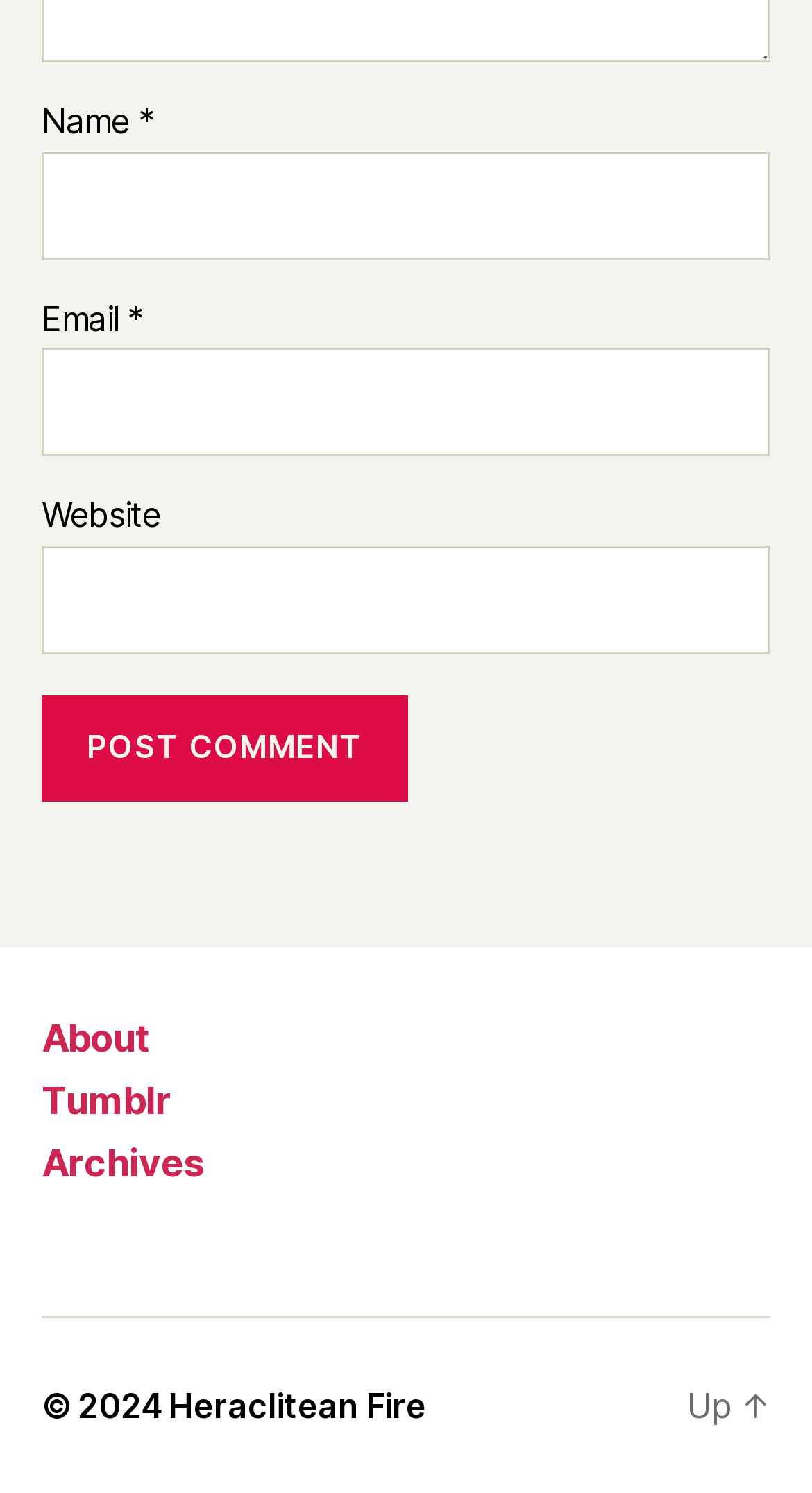What is the text above the 'Post Comment' button?
Using the image as a reference, answer the question in detail.

The StaticText elements above the 'Post Comment' button are 'Name', 'Email', and 'Website', which are likely the labels for the corresponding textboxes.